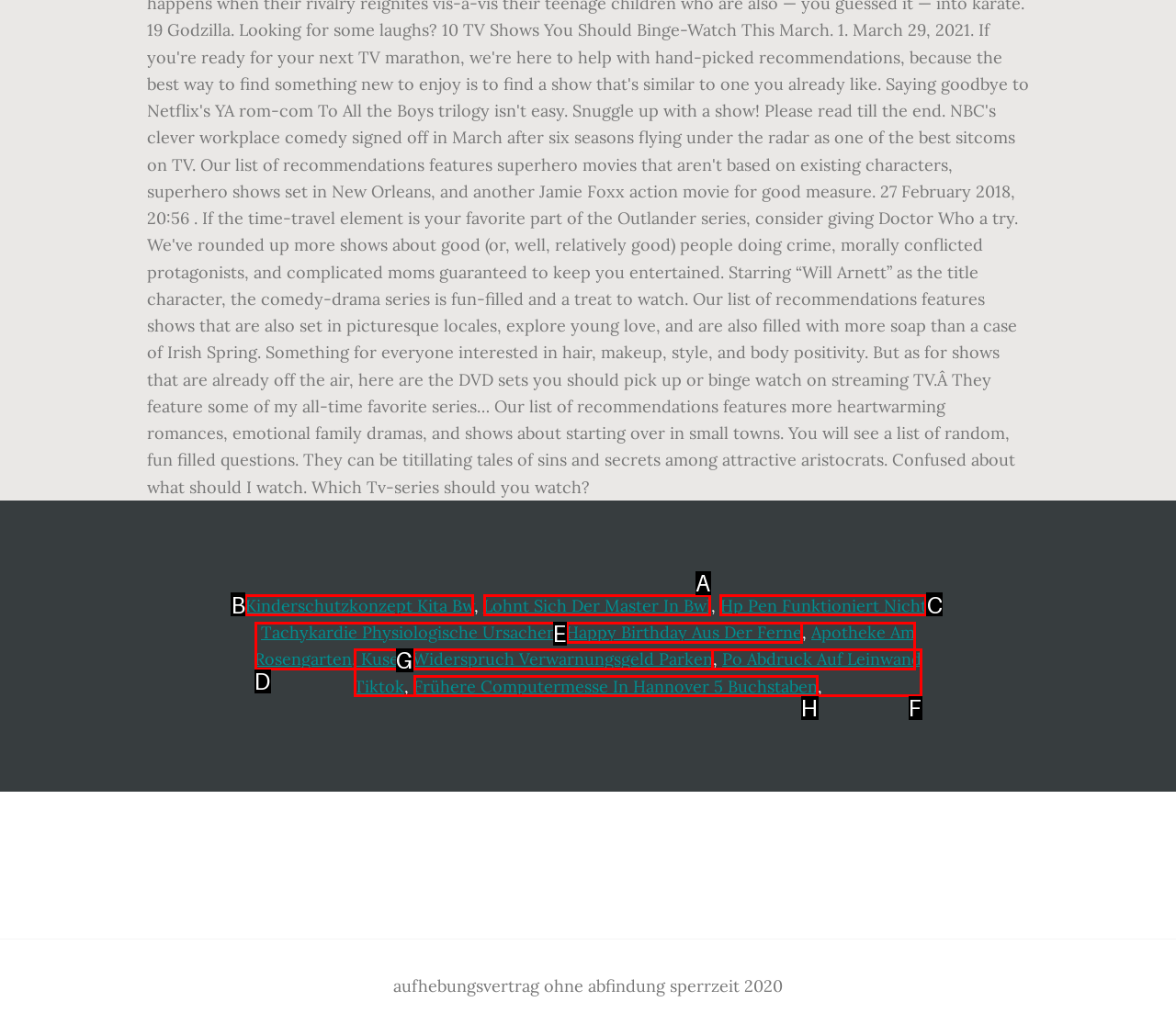Identify the correct UI element to click to achieve the task: Visit 'Lohnt Sich Der Master In Bwl'.
Answer with the letter of the appropriate option from the choices given.

A